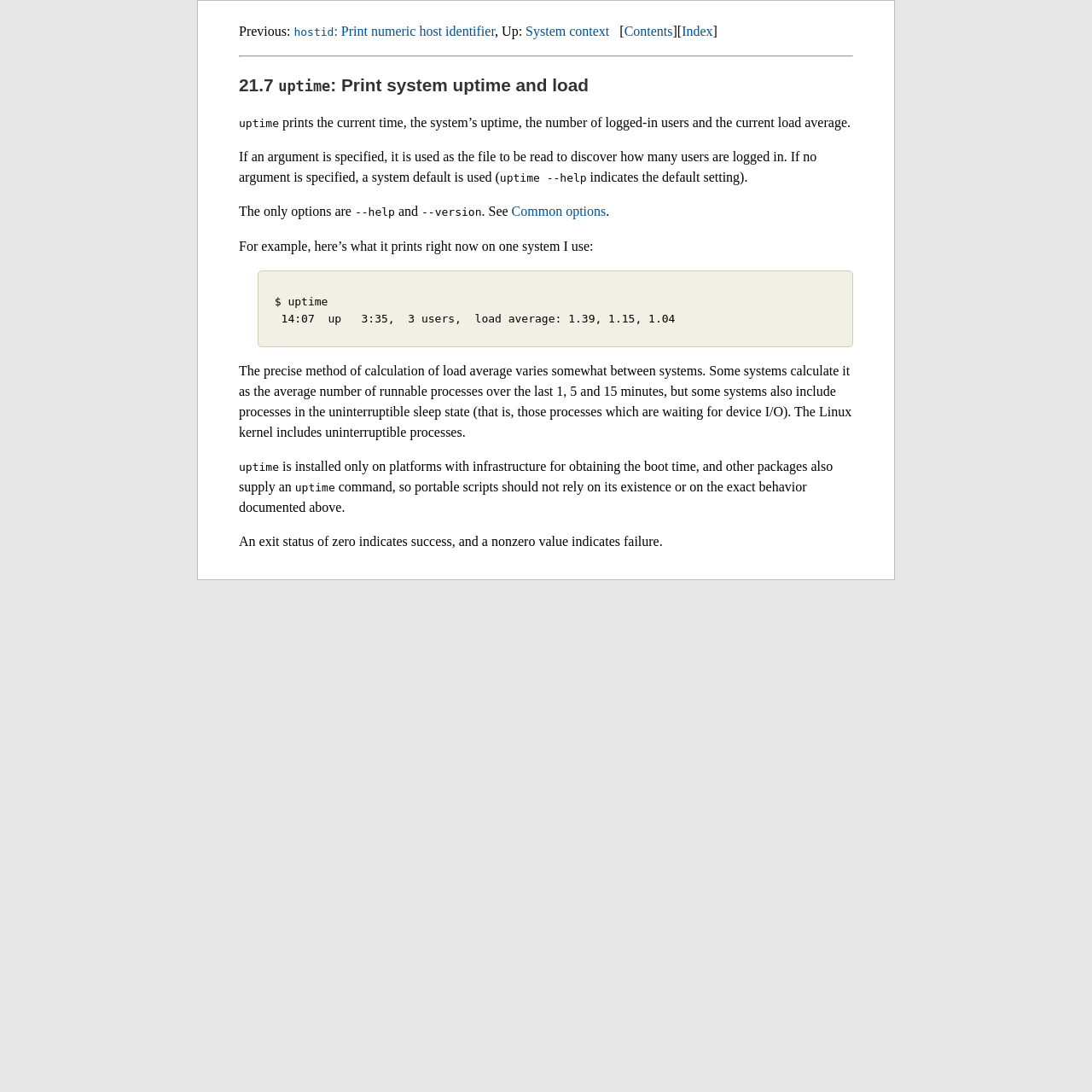What is the purpose of the uptime command?
Based on the screenshot, provide a one-word or short-phrase response.

Print system uptime and load